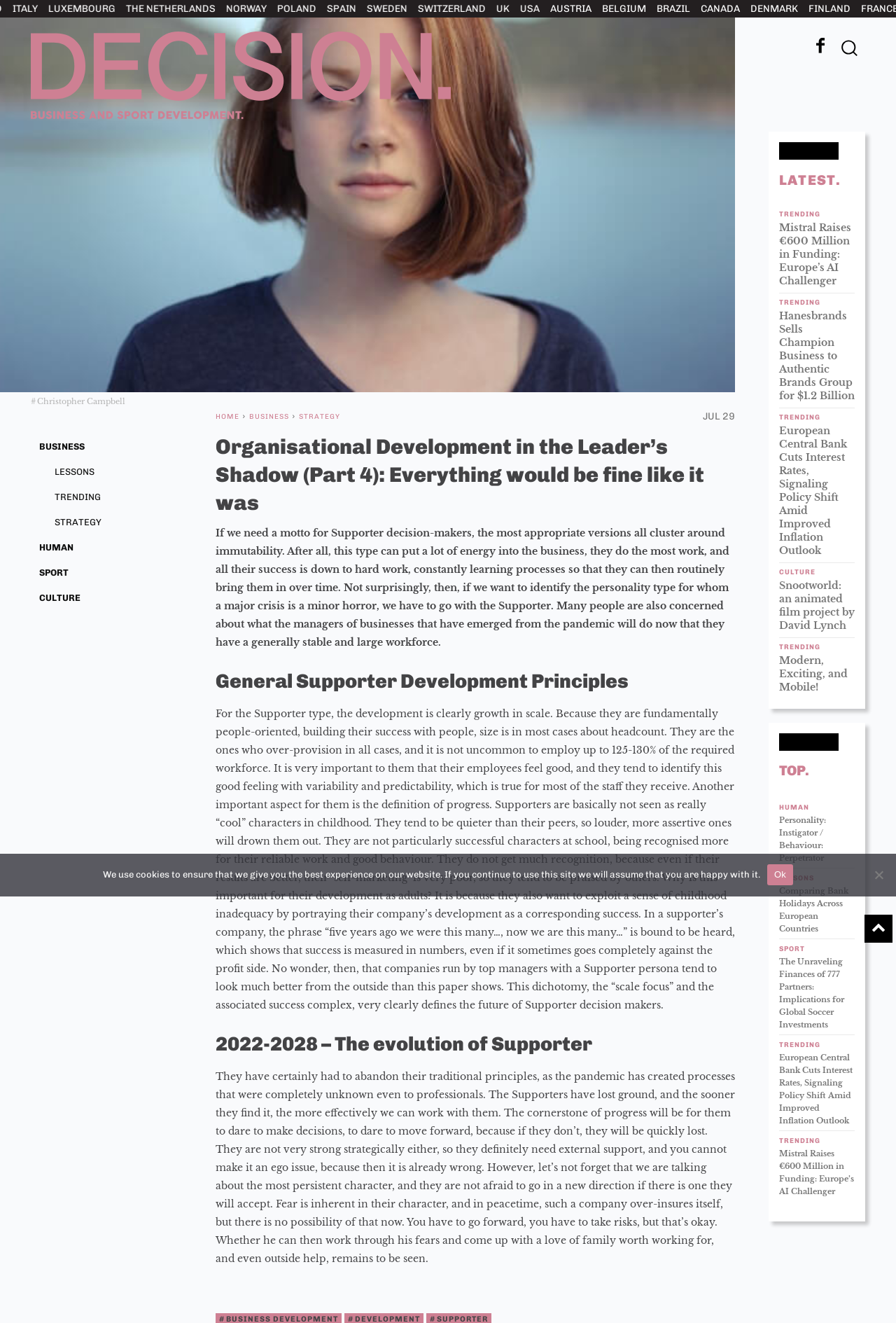Please reply to the following question with a single word or a short phrase:
How many links are there in the 'LATEST' section?

5